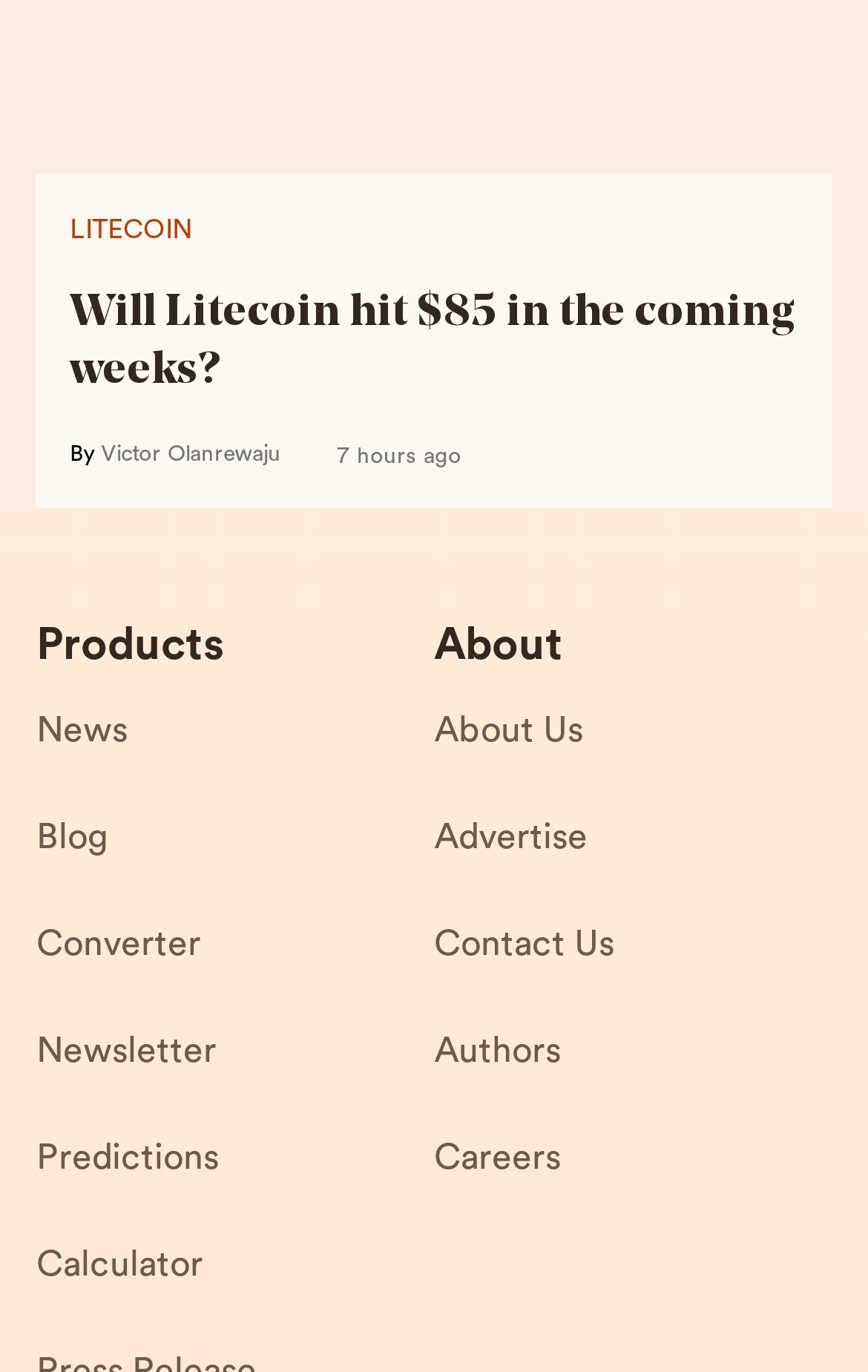Find the bounding box coordinates for the element that must be clicked to complete the instruction: "Subscribe to the Newsletter". The coordinates should be four float numbers between 0 and 1, indicated as [left, top, right, bottom].

[0.042, 0.743, 0.5, 0.821]